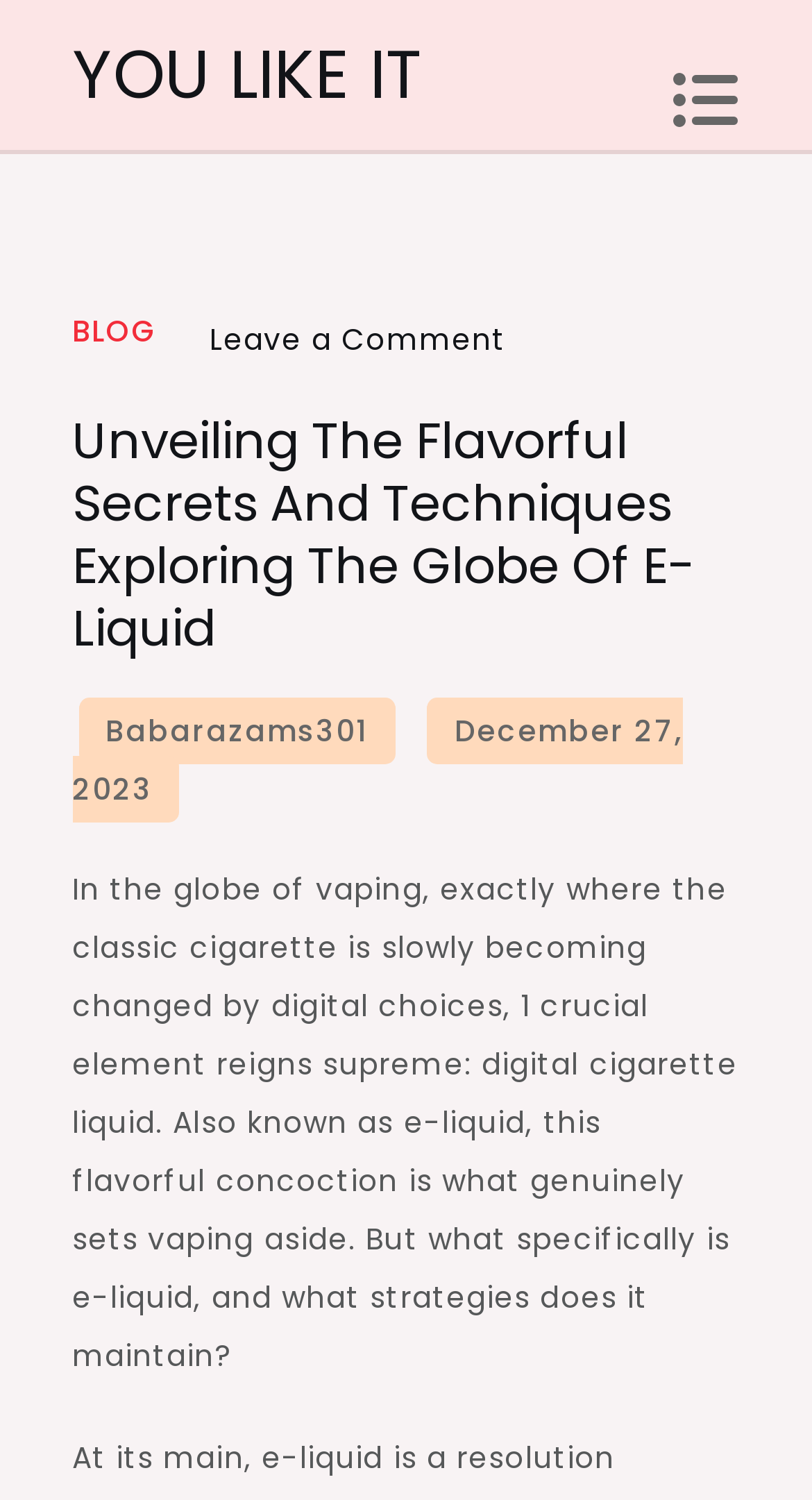Please extract and provide the main headline of the webpage.

Unveiling The Flavorful Secrets And Techniques Exploring The Globe Of E-Liquid